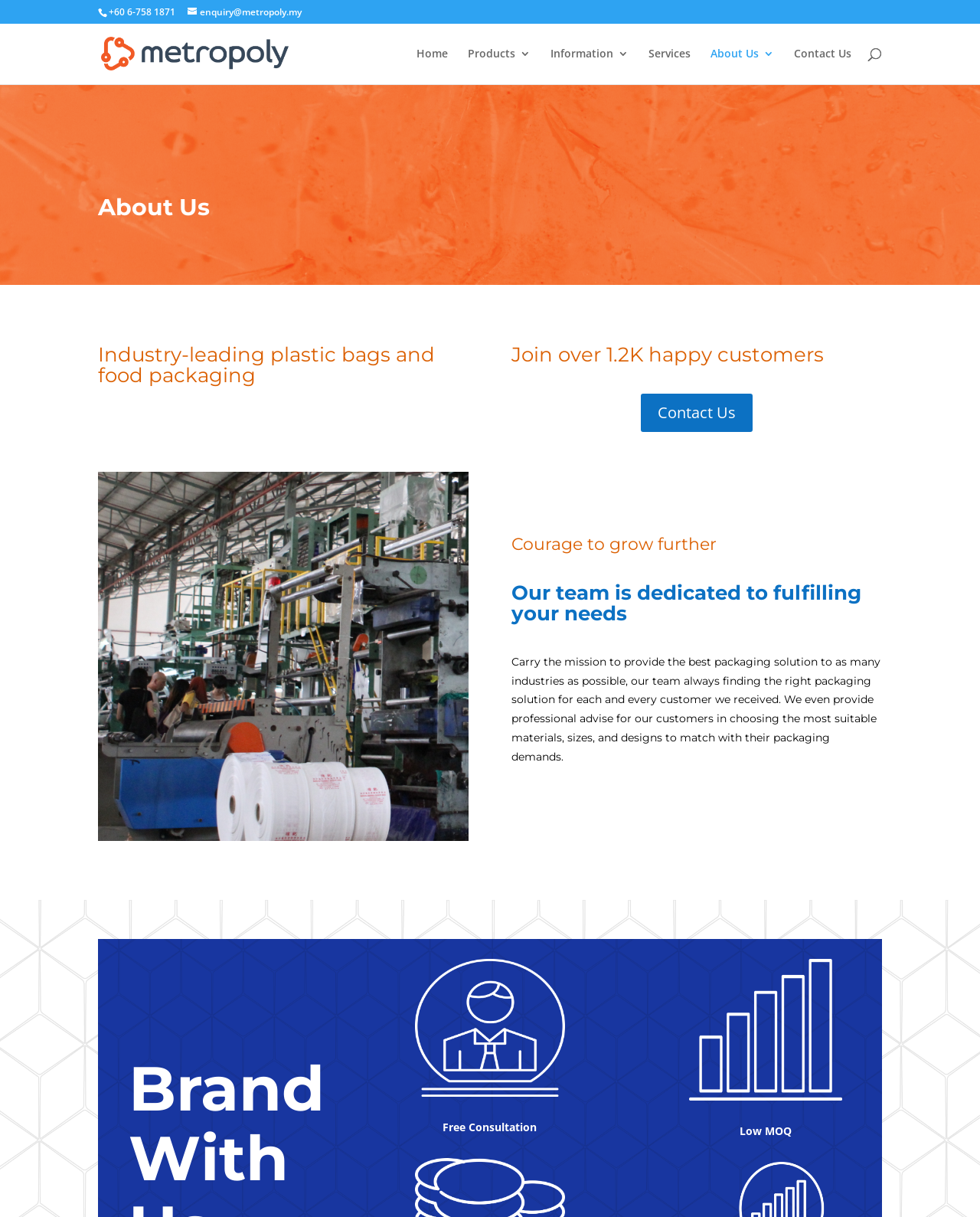Please provide a short answer using a single word or phrase for the question:
What is the minimum order quantity of Metropoly Packaging Sdn Bhd?

Low MOQ